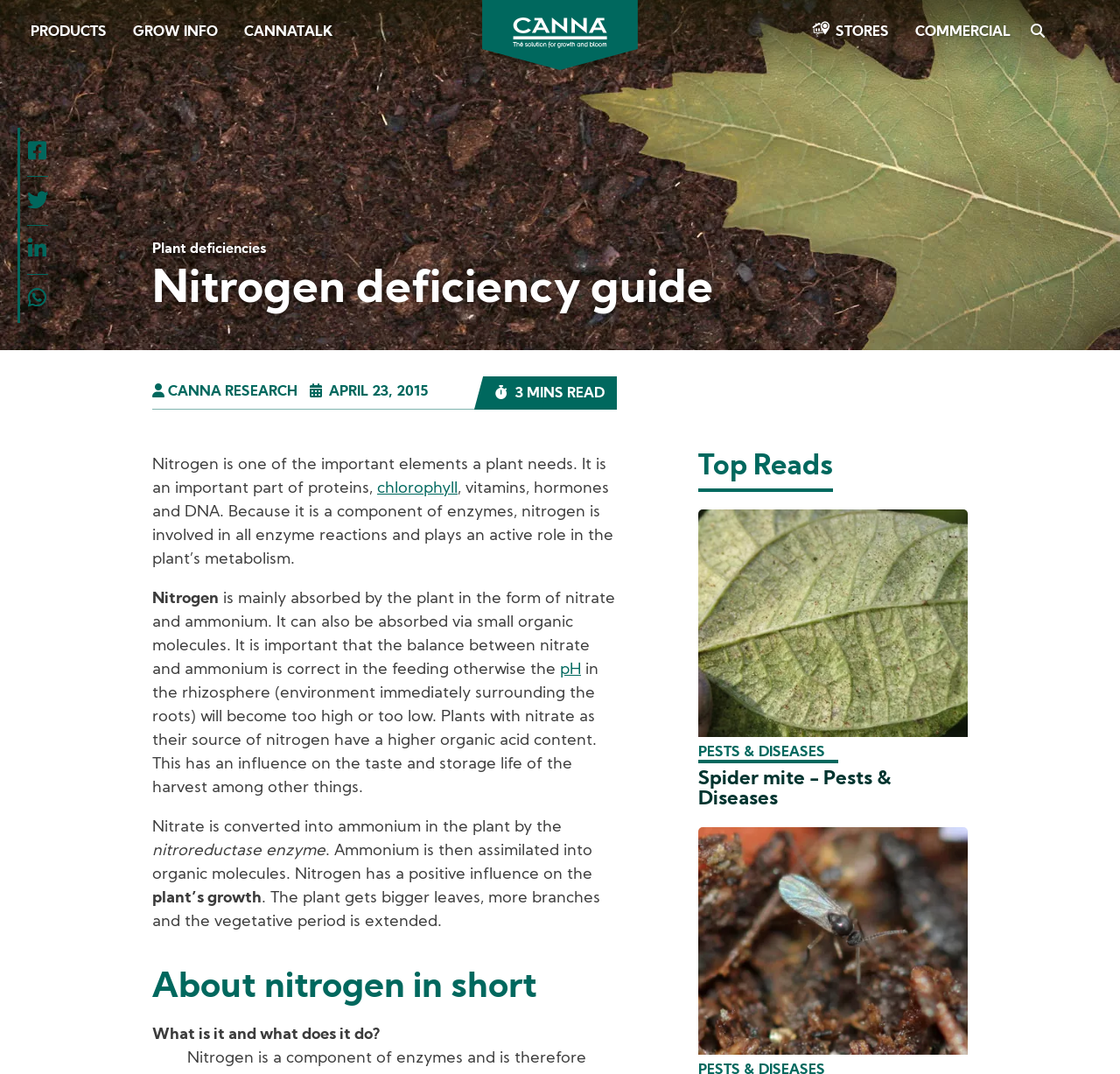Determine the bounding box coordinates of the target area to click to execute the following instruction: "Check the 'Top Reads' section."

[0.624, 0.416, 0.744, 0.458]